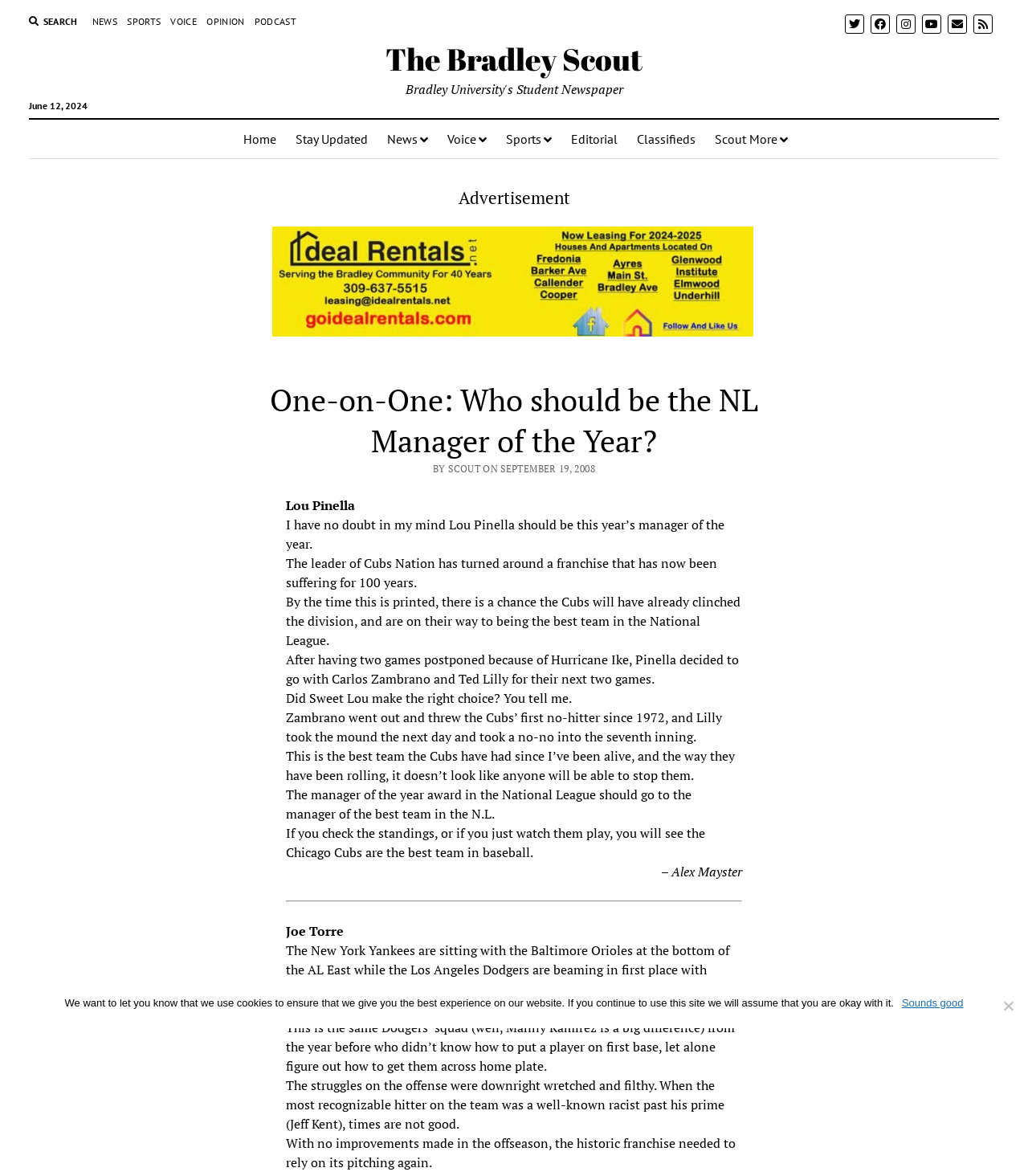Find the bounding box coordinates for the area you need to click to carry out the instruction: "Search". The coordinates should be four float numbers between 0 and 1, indicated as [left, top, right, bottom].

[0.028, 0.012, 0.076, 0.025]